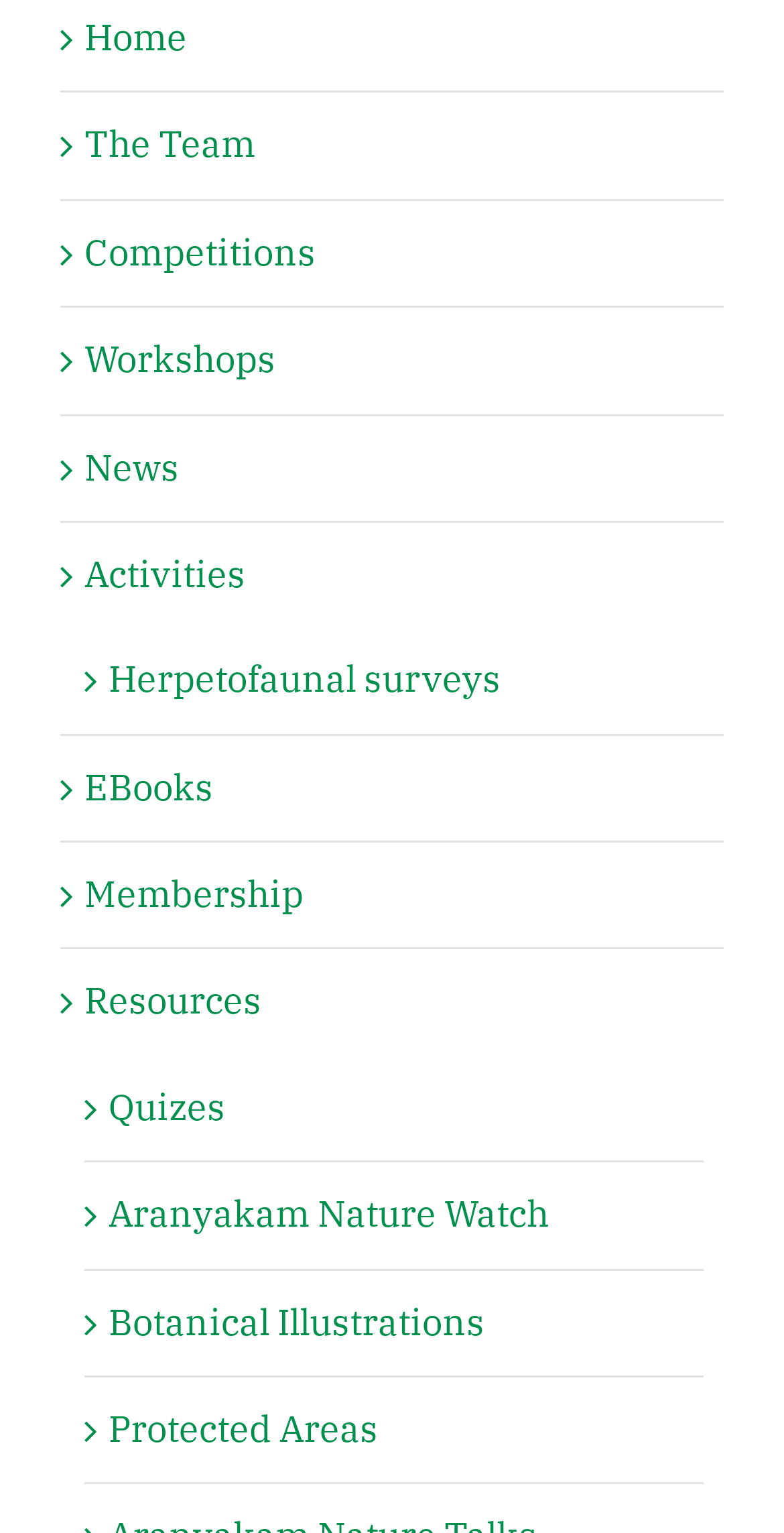What is the first menu item?
Provide a concise answer using a single word or phrase based on the image.

Home